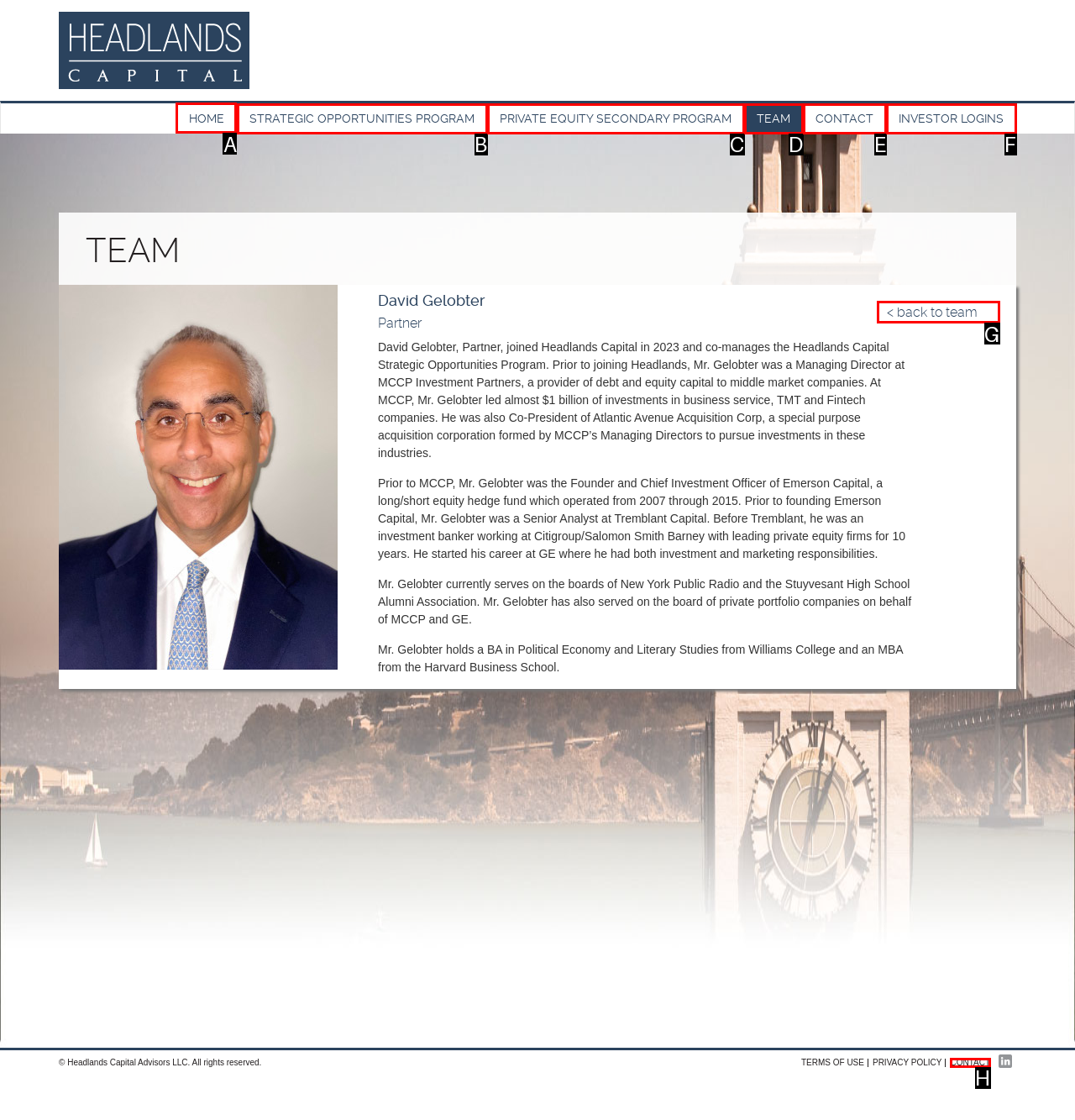Select the correct UI element to click for this task: go to home page.
Answer using the letter from the provided options.

A